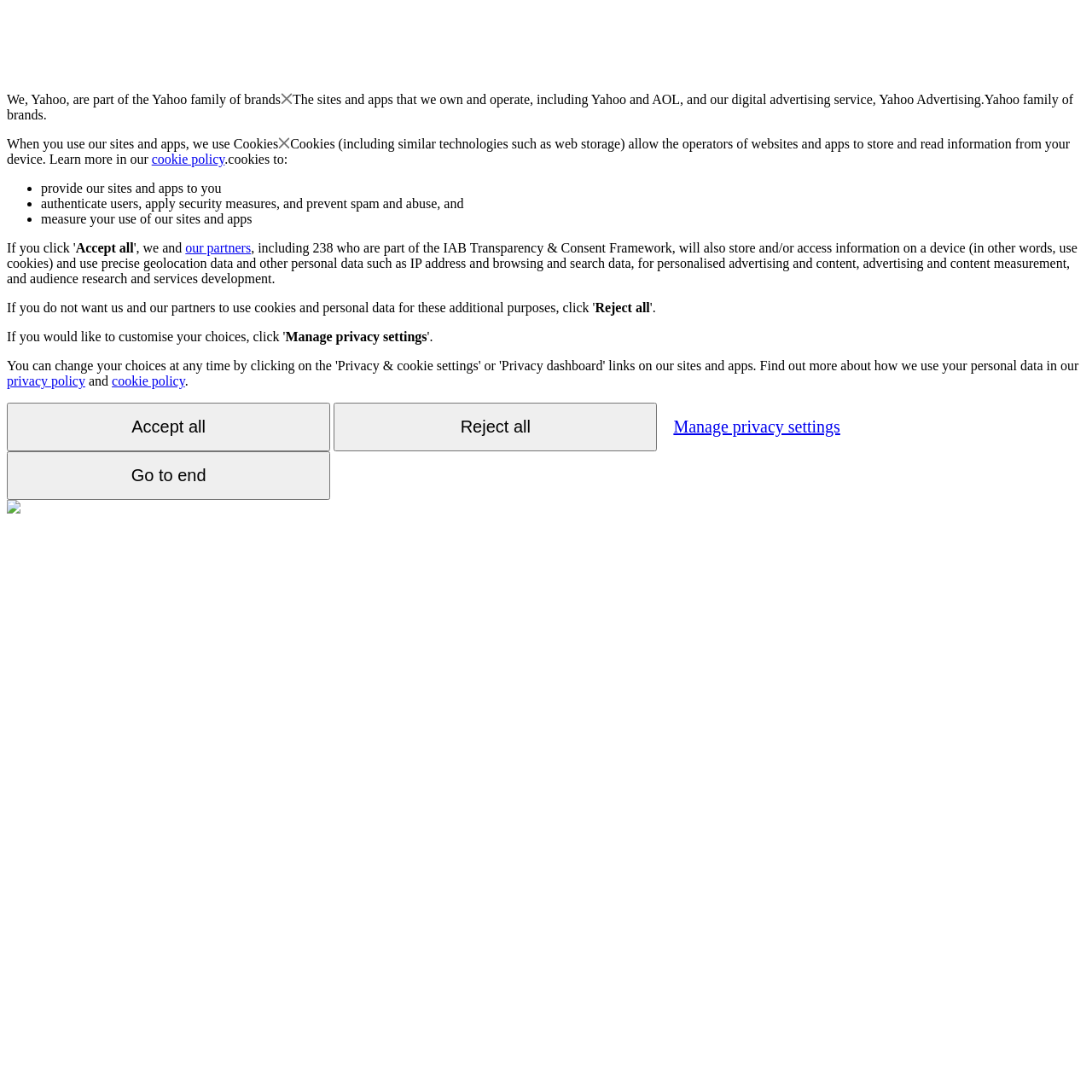Answer succinctly with a single word or phrase:
How many options are provided for managing privacy settings?

Three